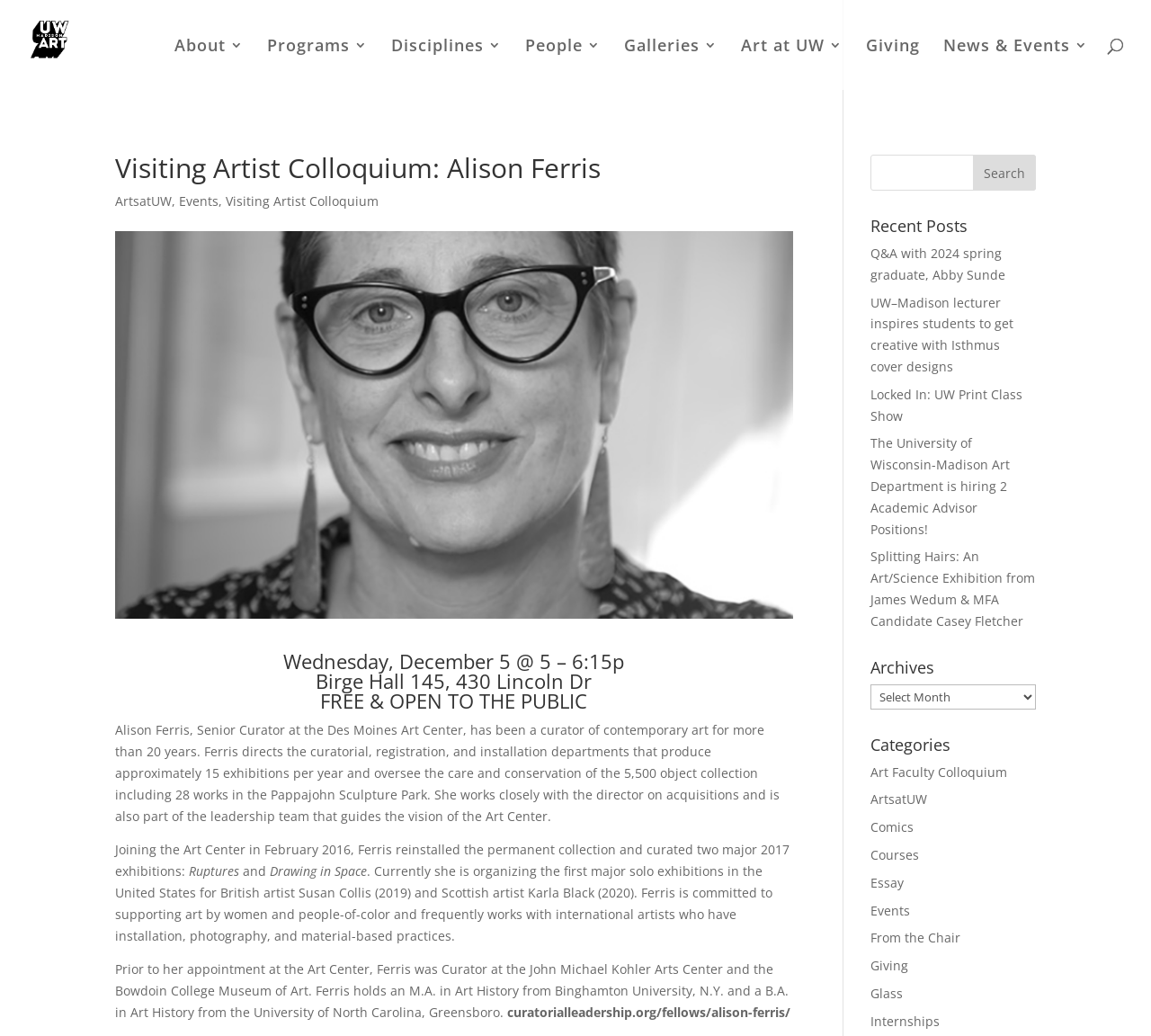Please determine the bounding box coordinates of the element to click on in order to accomplish the following task: "Click the 'UW ART' link". Ensure the coordinates are four float numbers ranging from 0 to 1, i.e., [left, top, right, bottom].

[0.027, 0.034, 0.101, 0.05]